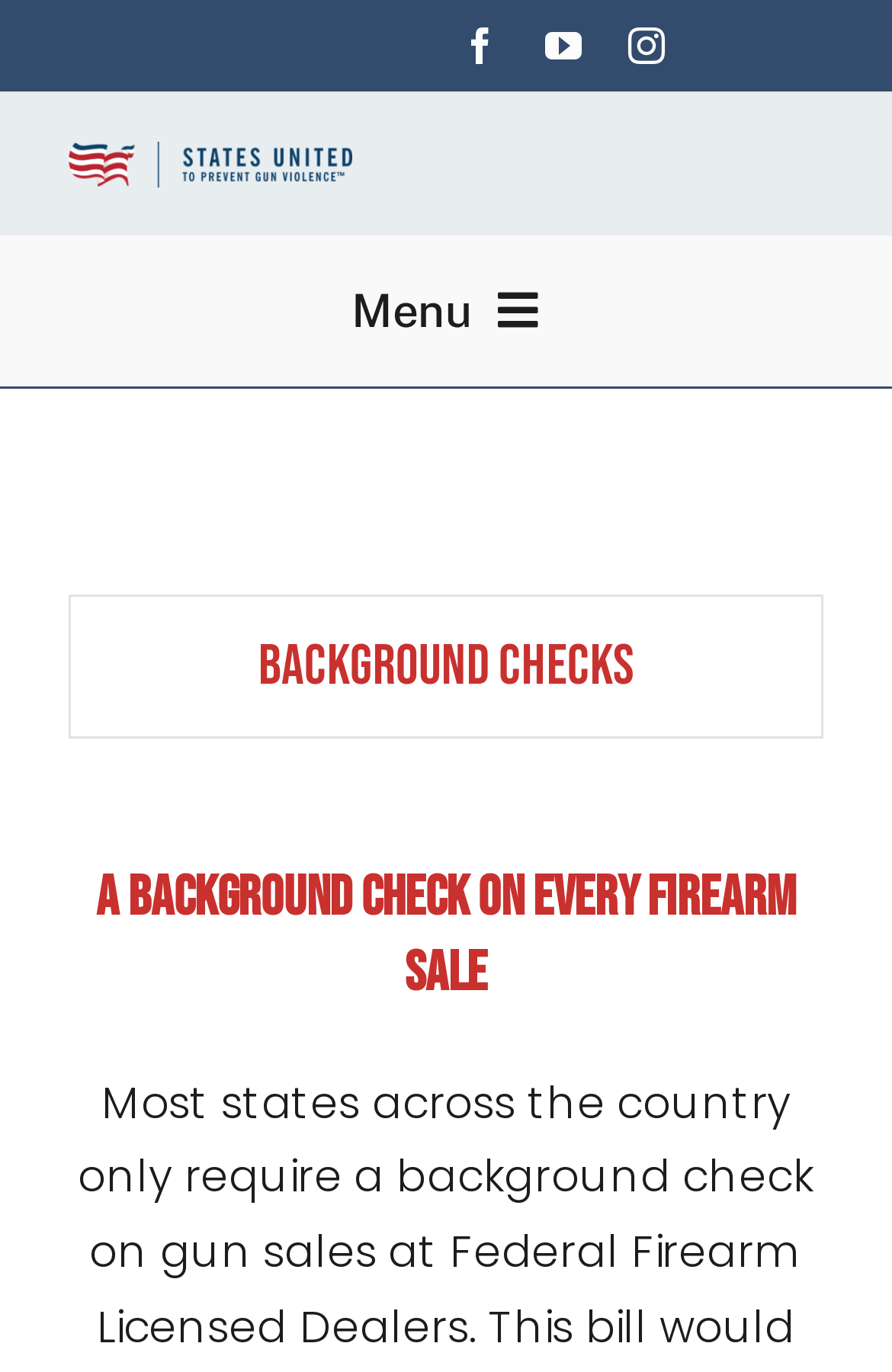What is the title of the selected tab?
Kindly offer a detailed explanation using the data available in the image.

I looked at the tablist and found that the selected tab is 'BACKGROUND CHECKS', which has a heading with the same title.